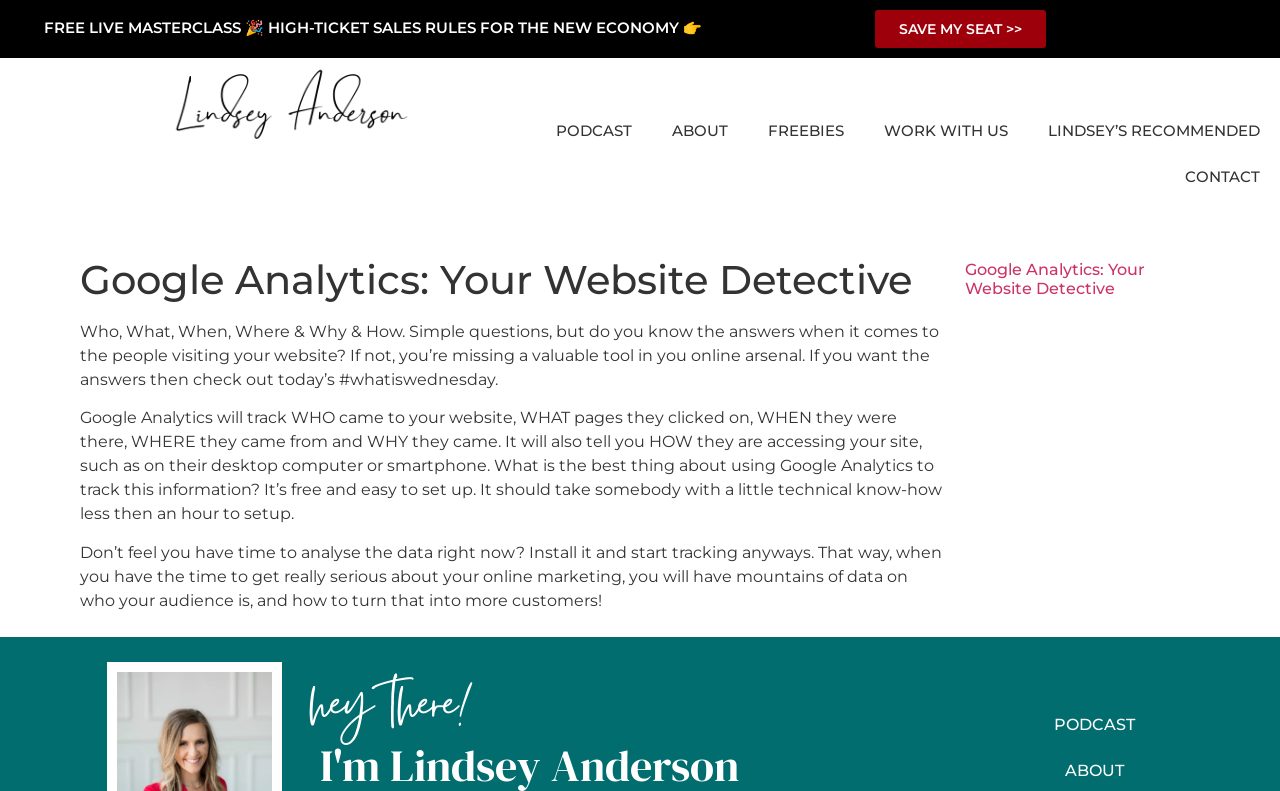Locate the bounding box coordinates of the clickable area needed to fulfill the instruction: "Visit the 'PODCAST' page".

[0.419, 0.137, 0.509, 0.195]